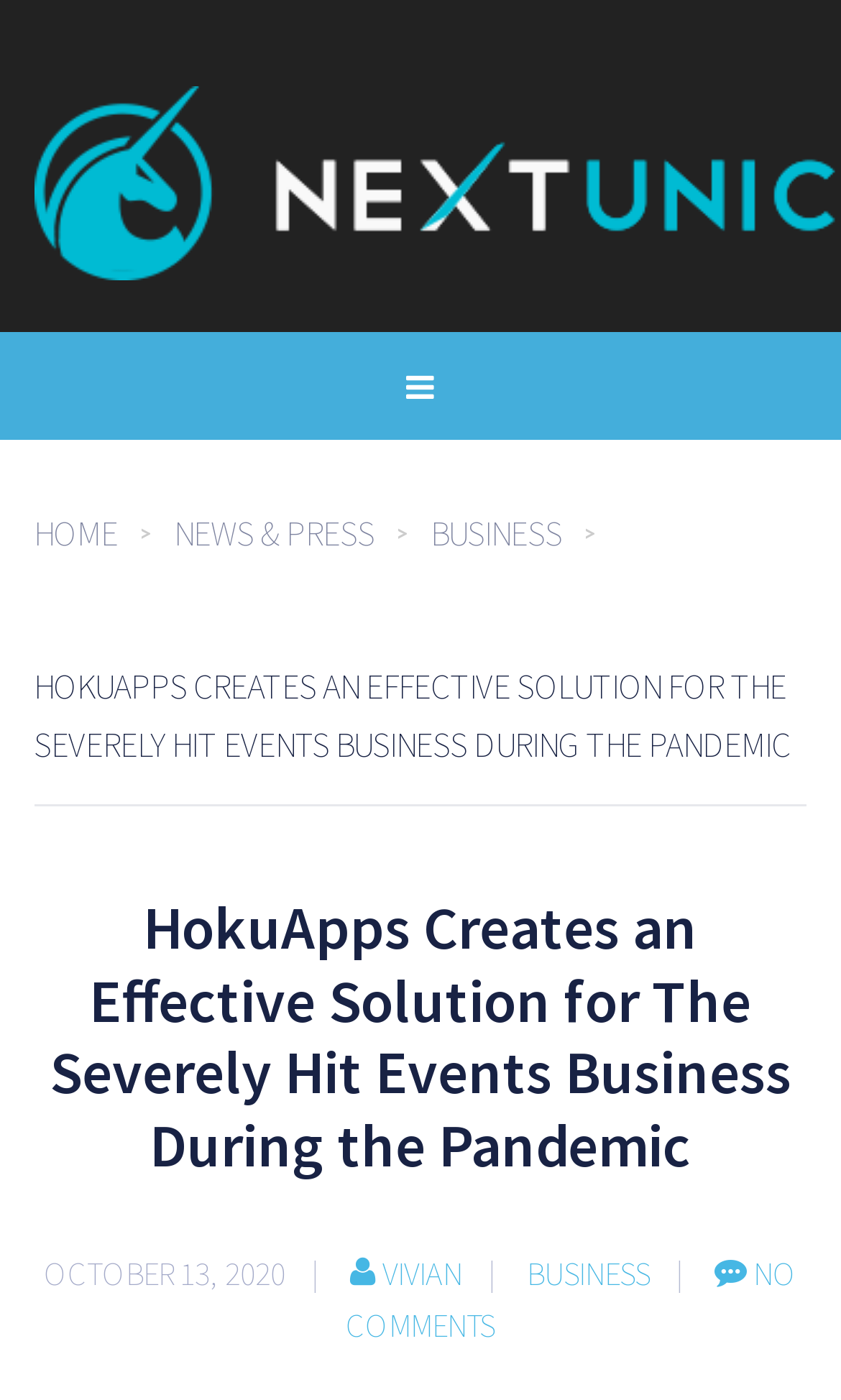Using the element description provided, determine the bounding box coordinates in the format (top-left x, top-left y, bottom-right x, bottom-right y). Ensure that all values are floating point numbers between 0 and 1. Element description: News & Press

[0.207, 0.365, 0.512, 0.396]